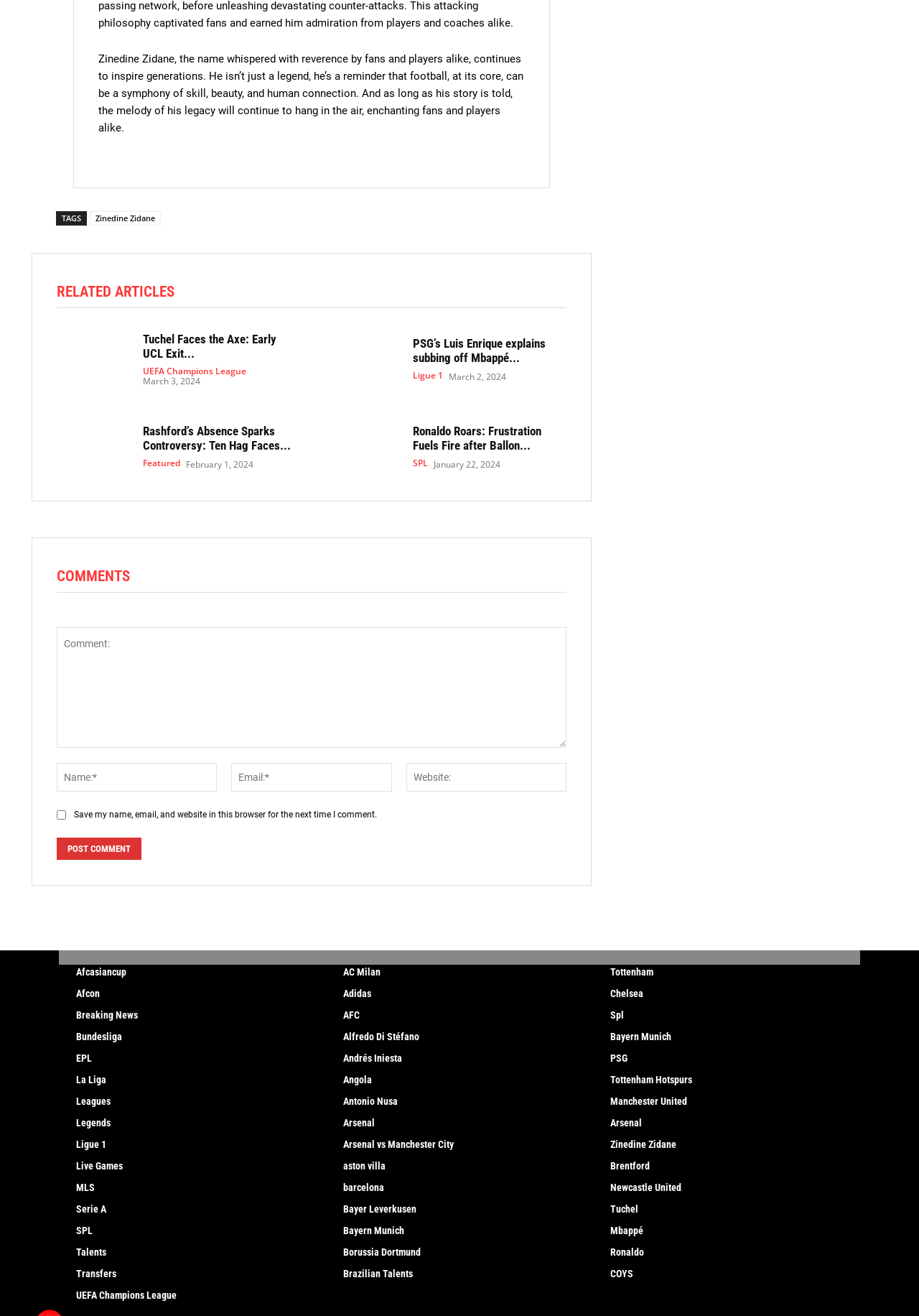How many leagues are listed in the links at the bottom of the webpage?
Analyze the screenshot and provide a detailed answer to the question.

The webpage lists various links at the bottom, including links to different football leagues. There are ten league links listed, including EPL, La Liga, Bundesliga, and others.